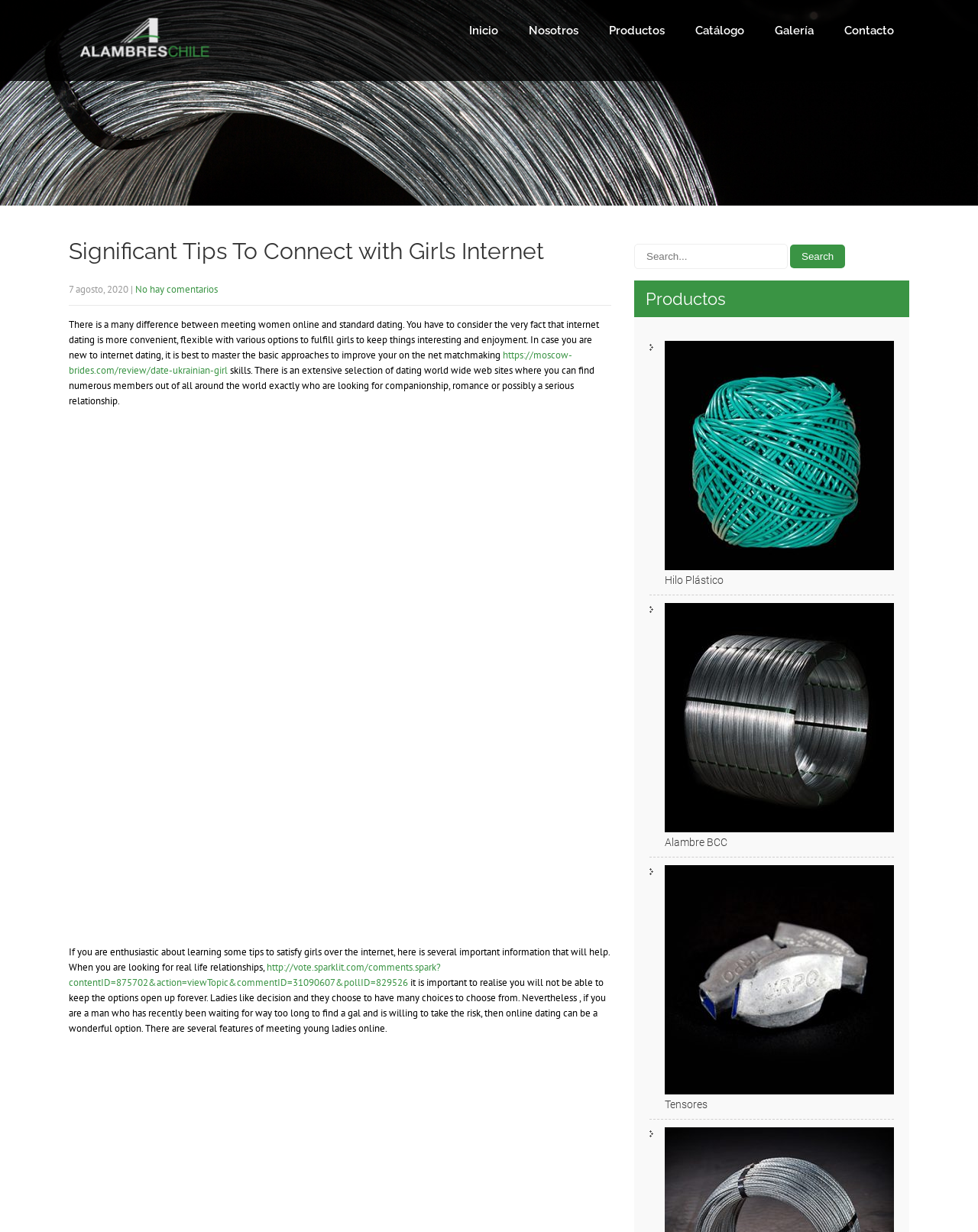What is the main topic of this webpage?
Please use the visual content to give a single word or phrase answer.

Dating tips